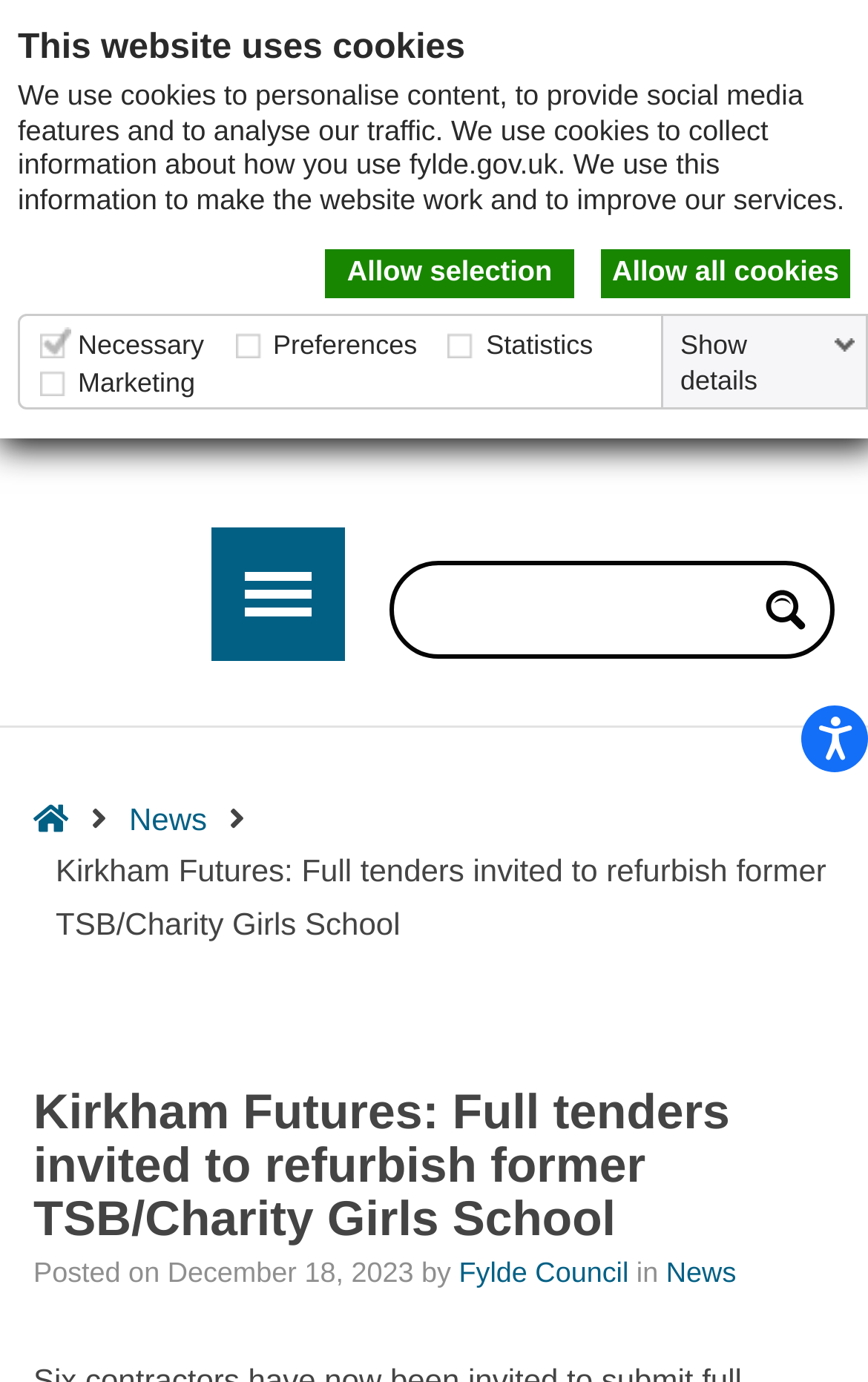Provide the bounding box coordinates for the UI element that is described as: "find".

None